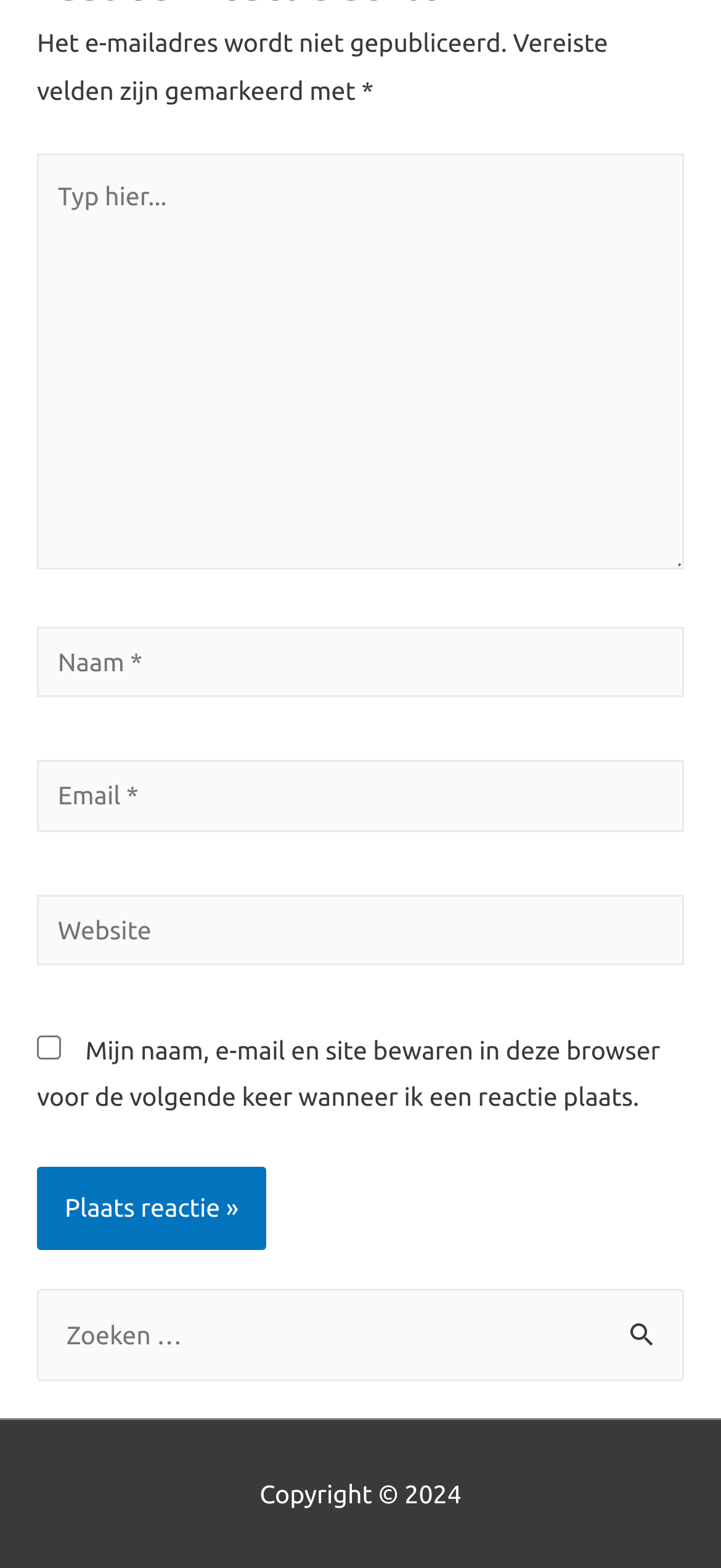What is the copyright year mentioned at the bottom of the page?
Based on the image, respond with a single word or phrase.

2024